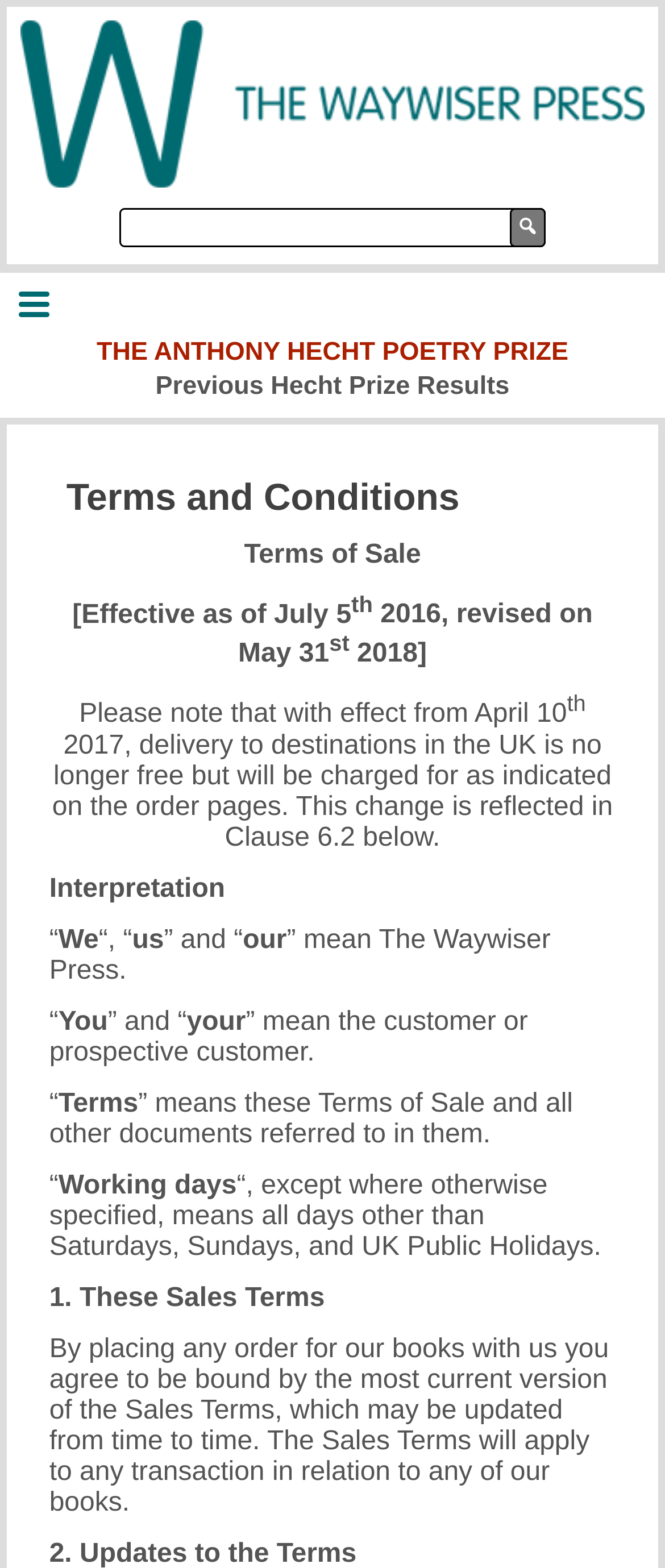What is the effective date of the Terms of Sale?
Examine the webpage screenshot and provide an in-depth answer to the question.

The effective date of the Terms of Sale can be found in the StaticText element with the text '[Effective as of July 5', which has a bounding box of [0.109, 0.383, 0.528, 0.401]. The superscript element with the text 'th' indicates that the date is the 5th of July.